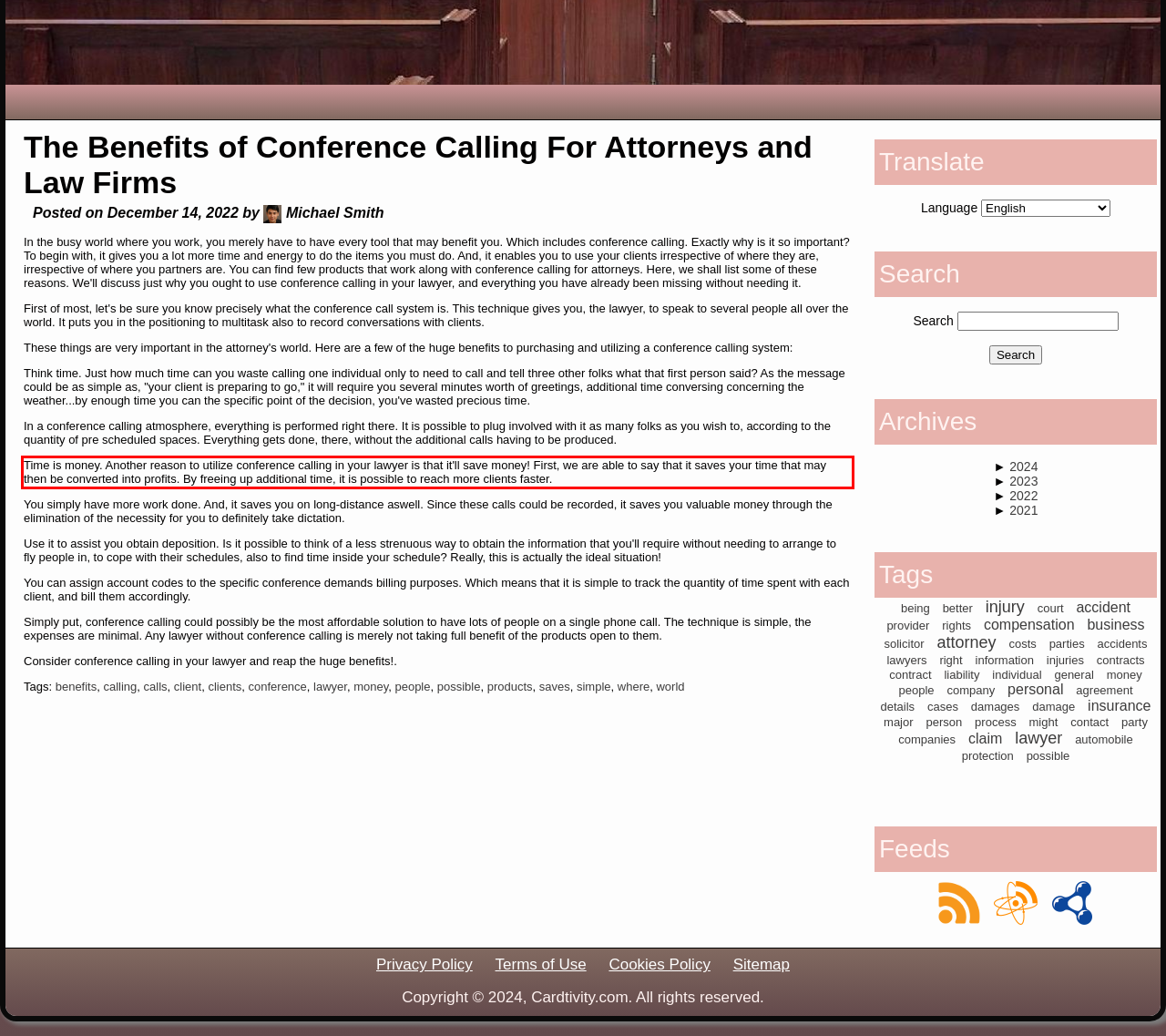Given the screenshot of a webpage, identify the red rectangle bounding box and recognize the text content inside it, generating the extracted text.

Time is money. Another reason to utilize conference calling in your lawyer is that it'll save money! First, we are able to say that it saves your time that may then be converted into profits. By freeing up additional time, it is possible to reach more clients faster.